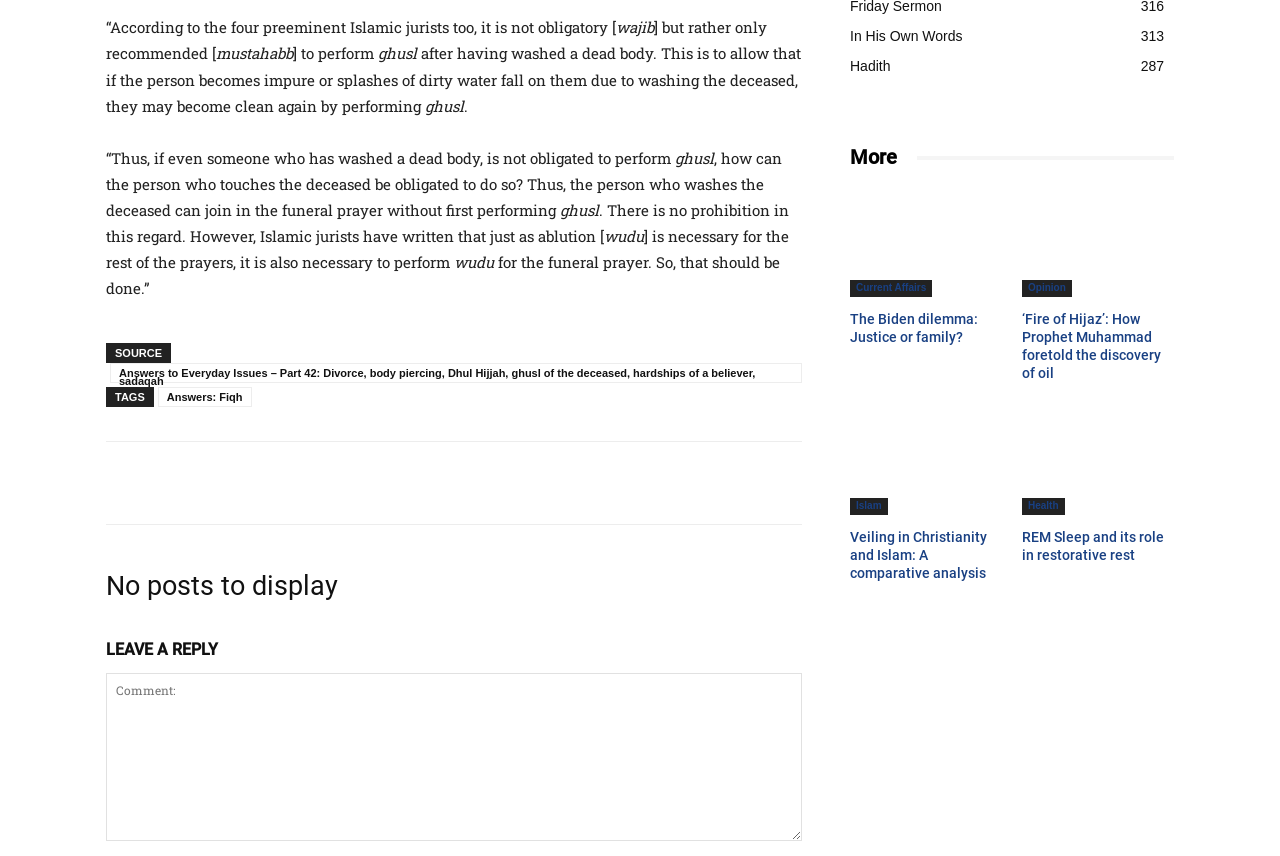Is ablution necessary for the funeral prayer?
Examine the webpage screenshot and provide an in-depth answer to the question.

The text states that Islamic jurists have written that ablution (wudu) is necessary for the funeral prayer, just like it is necessary for the rest of the prayers.